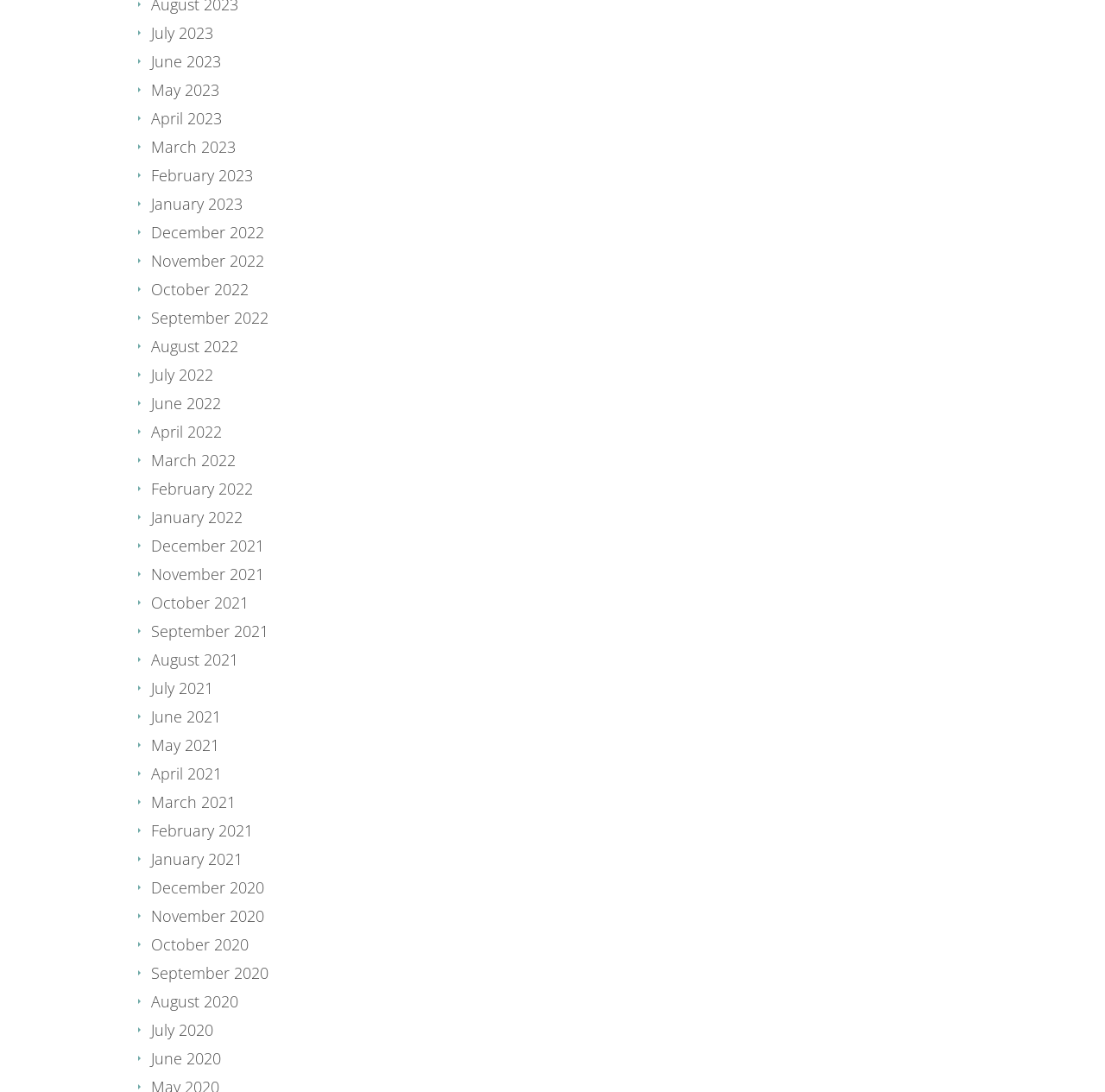Please specify the bounding box coordinates of the clickable section necessary to execute the following command: "View August 2022".

[0.137, 0.339, 0.216, 0.358]